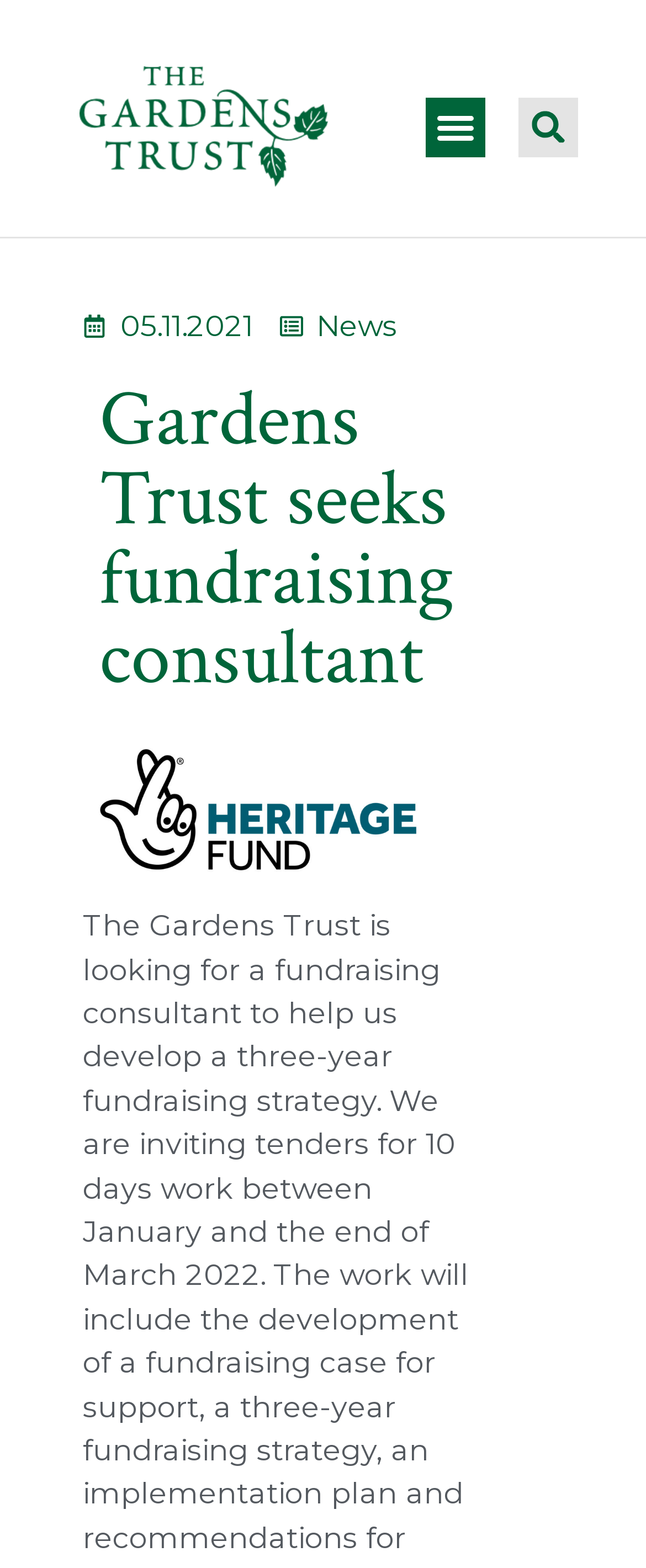Describe the entire webpage, focusing on both content and design.

The webpage is about a job posting for a fundraising consultant at The Gardens Trust. At the top left of the page, there is a link with no text. Below it, there is a button labeled "Menu Toggle" that is not expanded. To the right of the button, there is a search bar with a "Search" button. 

On the top right of the page, there is a date "05.11.2021" and a link labeled "News" next to it. The main content of the page is a heading that reads "Gardens Trust seeks fundraising consultant", which is centered at the top of the page.